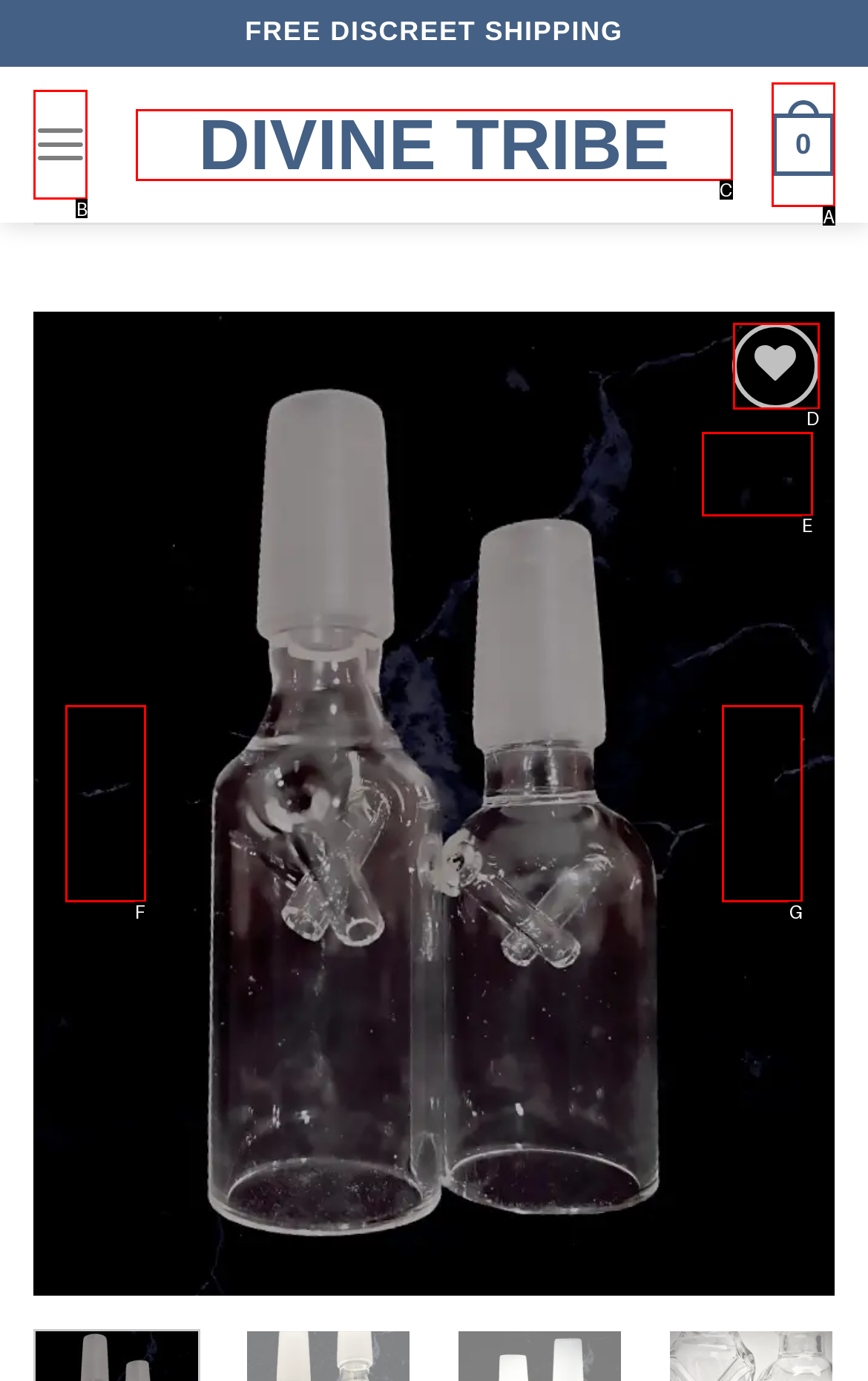Based on the description: parent_node: Add to Wishlist aria-label="Wishlist", identify the matching lettered UI element.
Answer by indicating the letter from the choices.

D